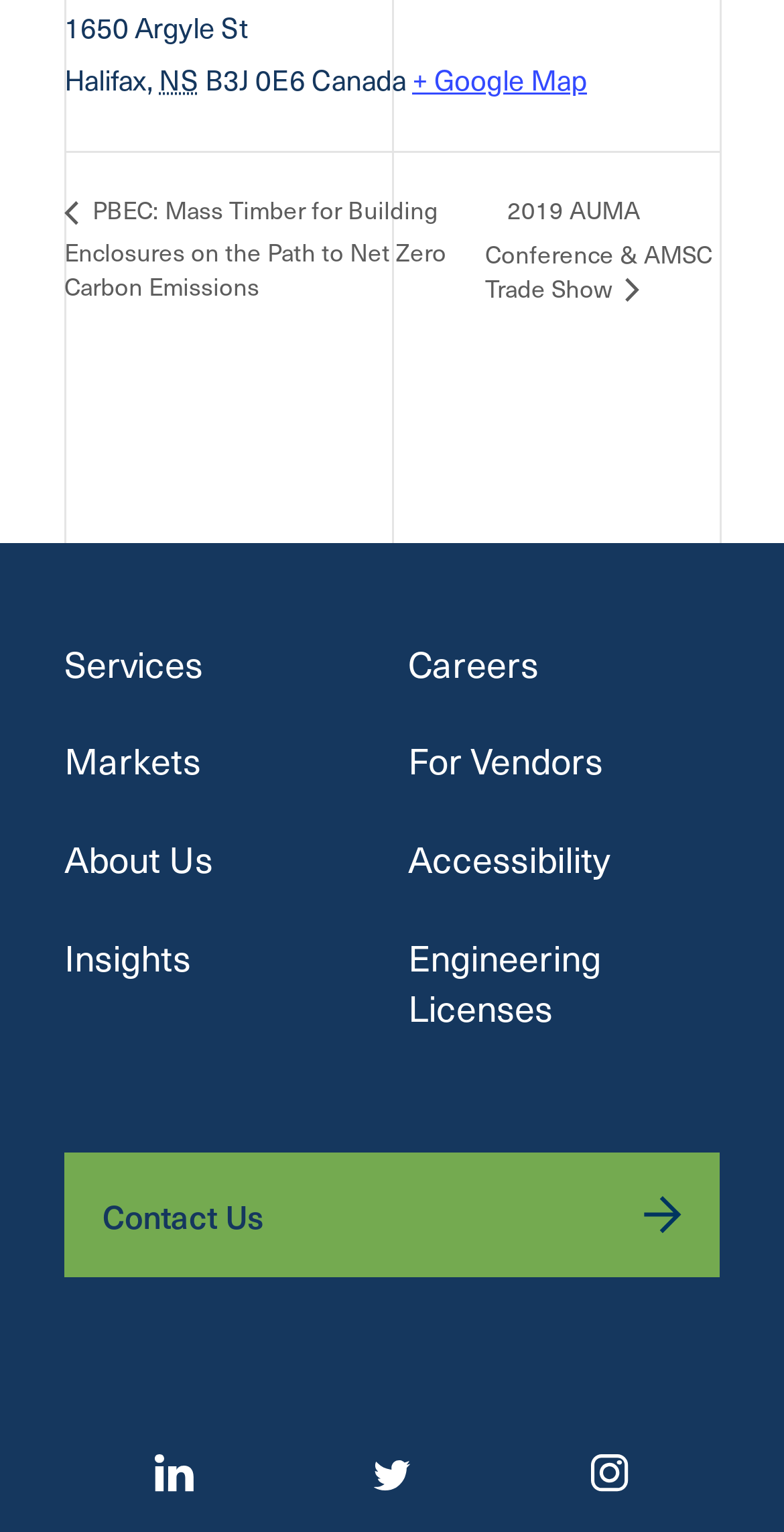Locate the UI element described as follows: "Accessibility". Return the bounding box coordinates as four float numbers between 0 and 1 in the order [left, top, right, bottom].

None